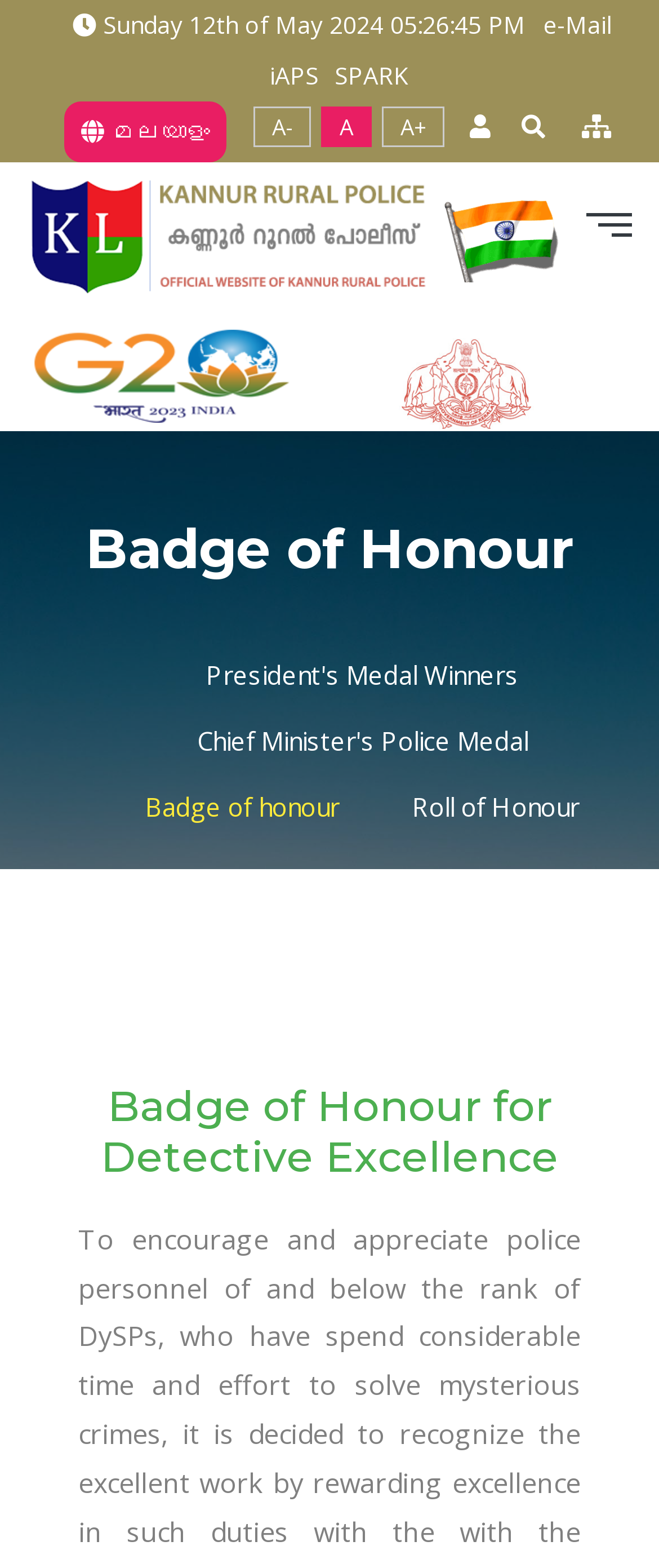Reply to the question below using a single word or brief phrase:
How many links are there on the webpage?

14